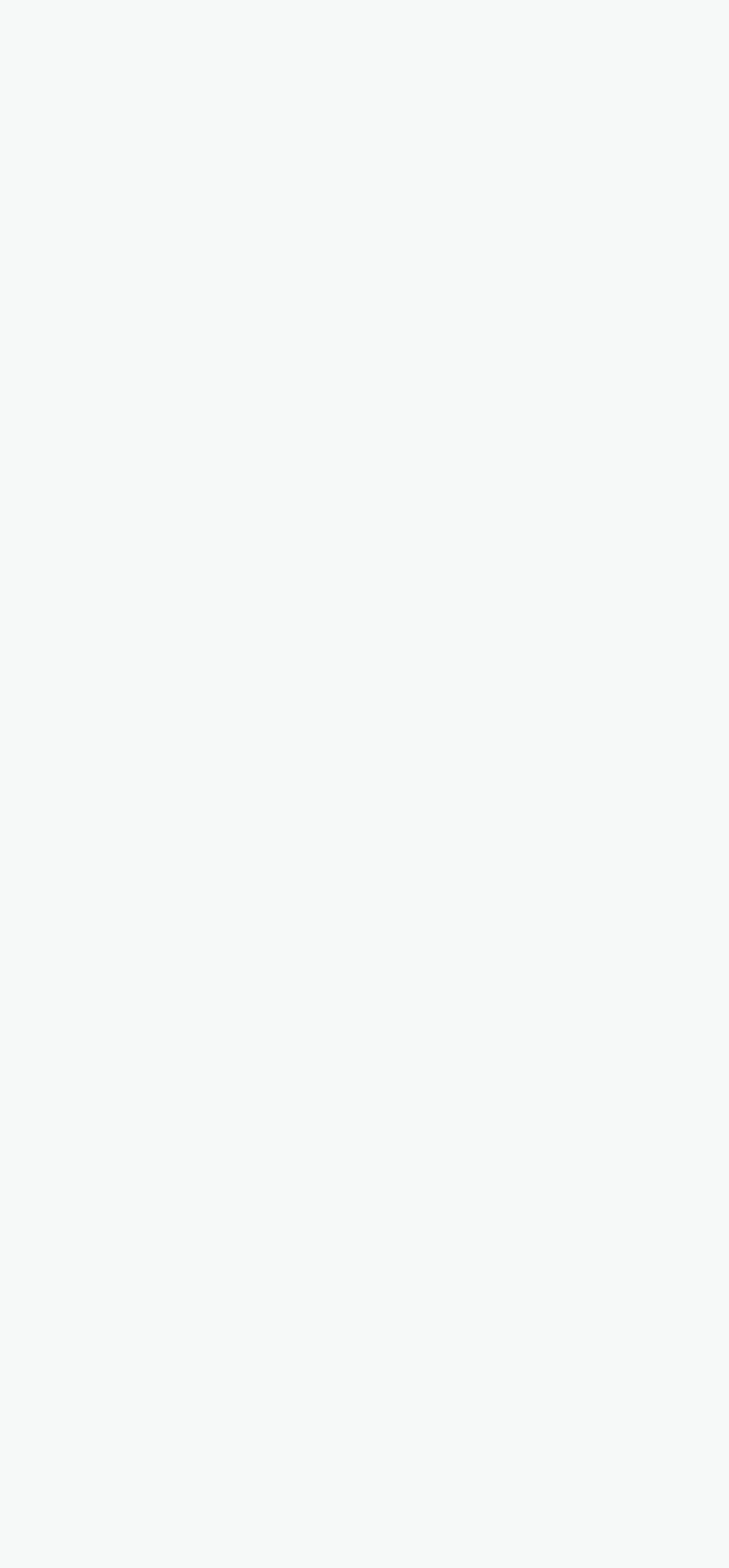What year is the copyright for?
Answer the question with a single word or phrase derived from the image.

2024